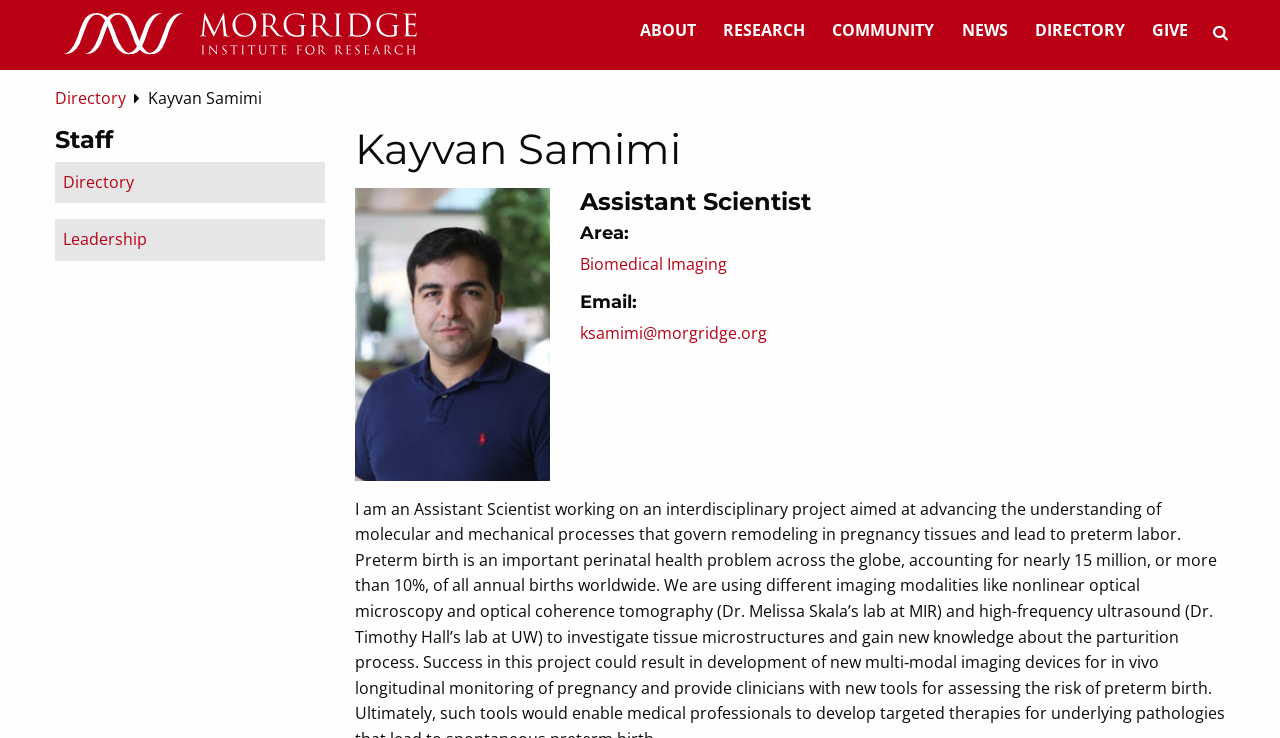From the webpage screenshot, predict the bounding box coordinates (top-left x, top-left y, bottom-right x, bottom-right y) for the UI element described here: Leadership

[0.043, 0.297, 0.254, 0.353]